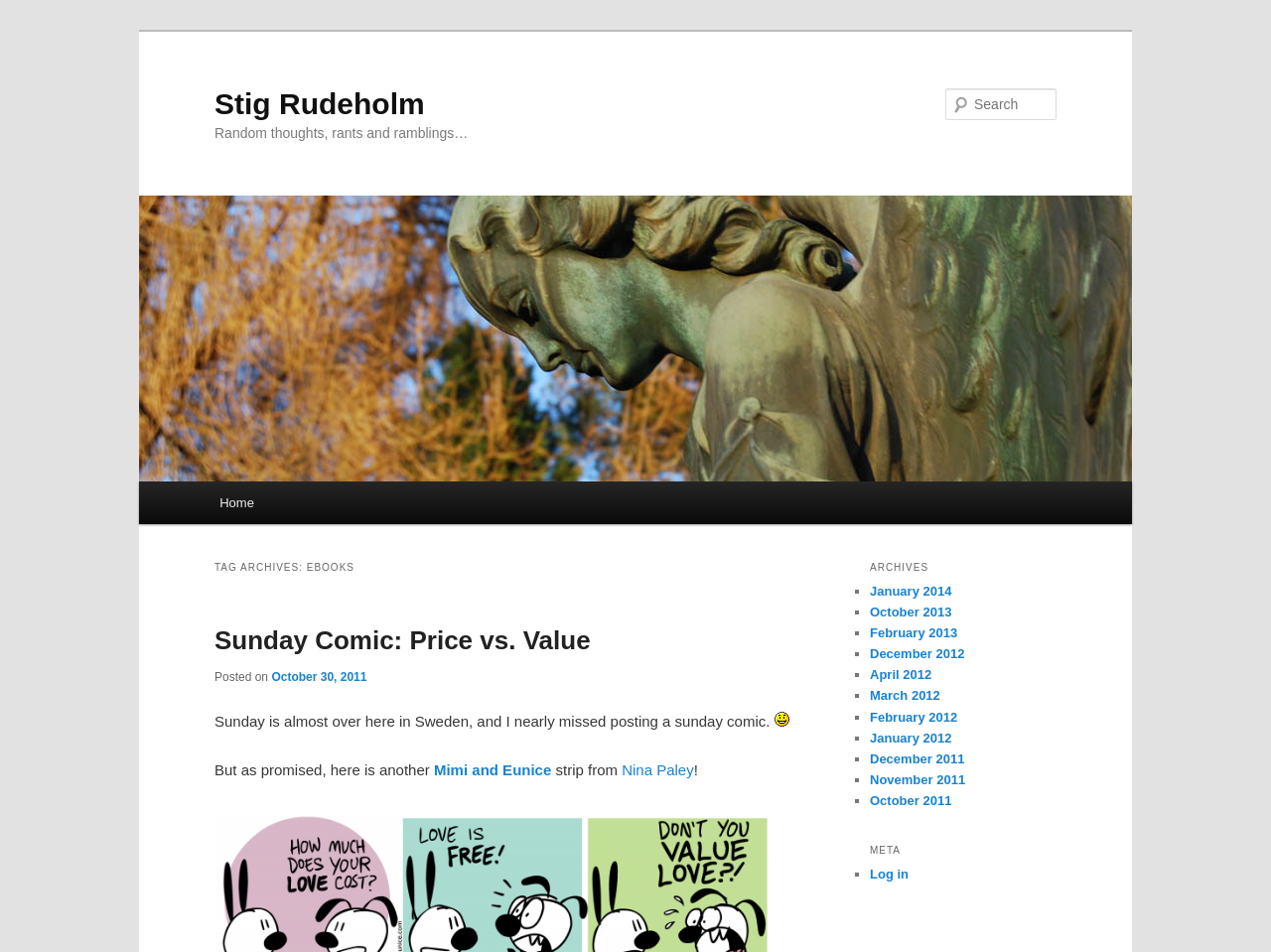Identify the bounding box coordinates of the clickable region required to complete the instruction: "Search for ebooks". The coordinates should be given as four float numbers within the range of 0 and 1, i.e., [left, top, right, bottom].

[0.744, 0.093, 0.831, 0.126]